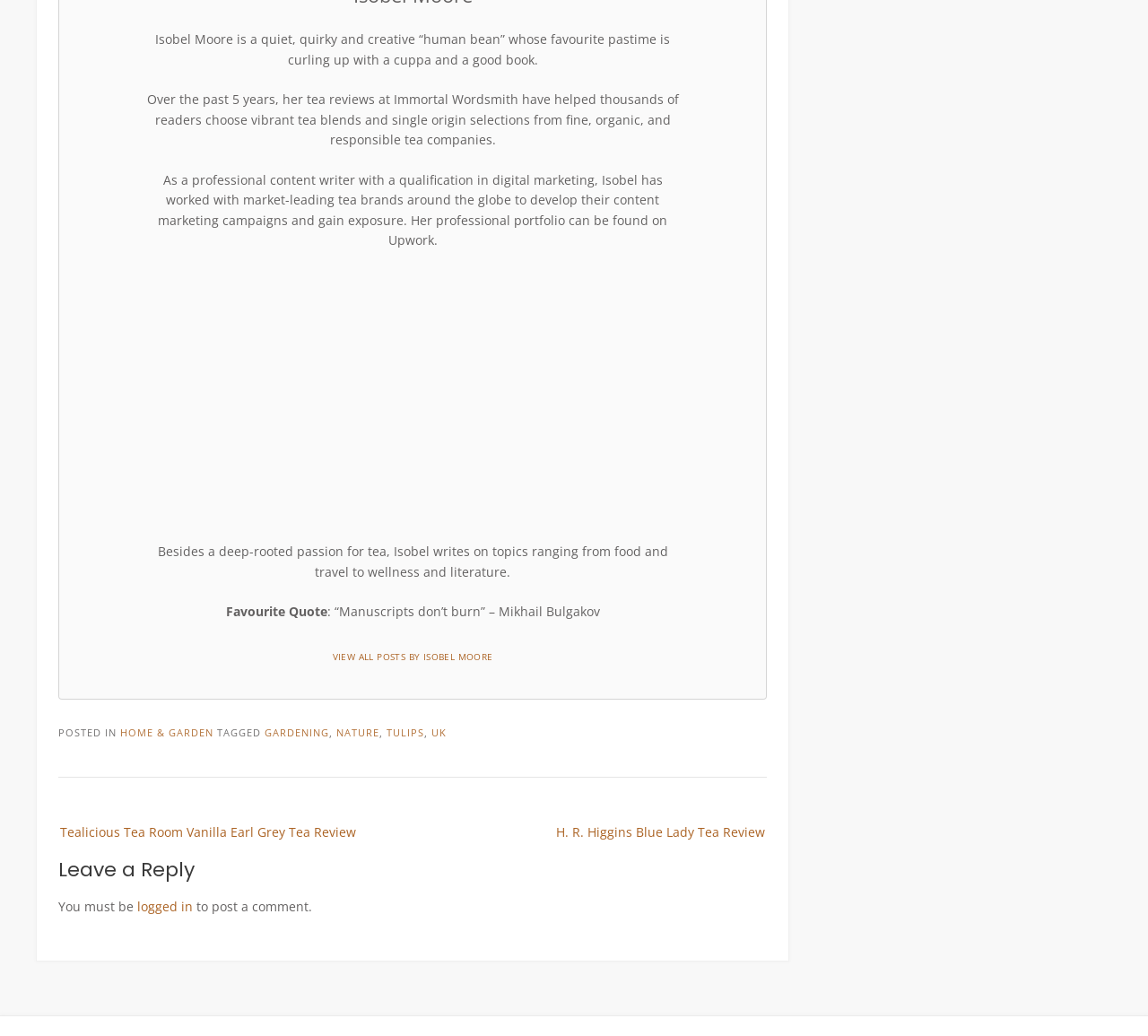Pinpoint the bounding box coordinates for the area that should be clicked to perform the following instruction: "View all posts by Isobel Moore".

[0.289, 0.4, 0.429, 0.411]